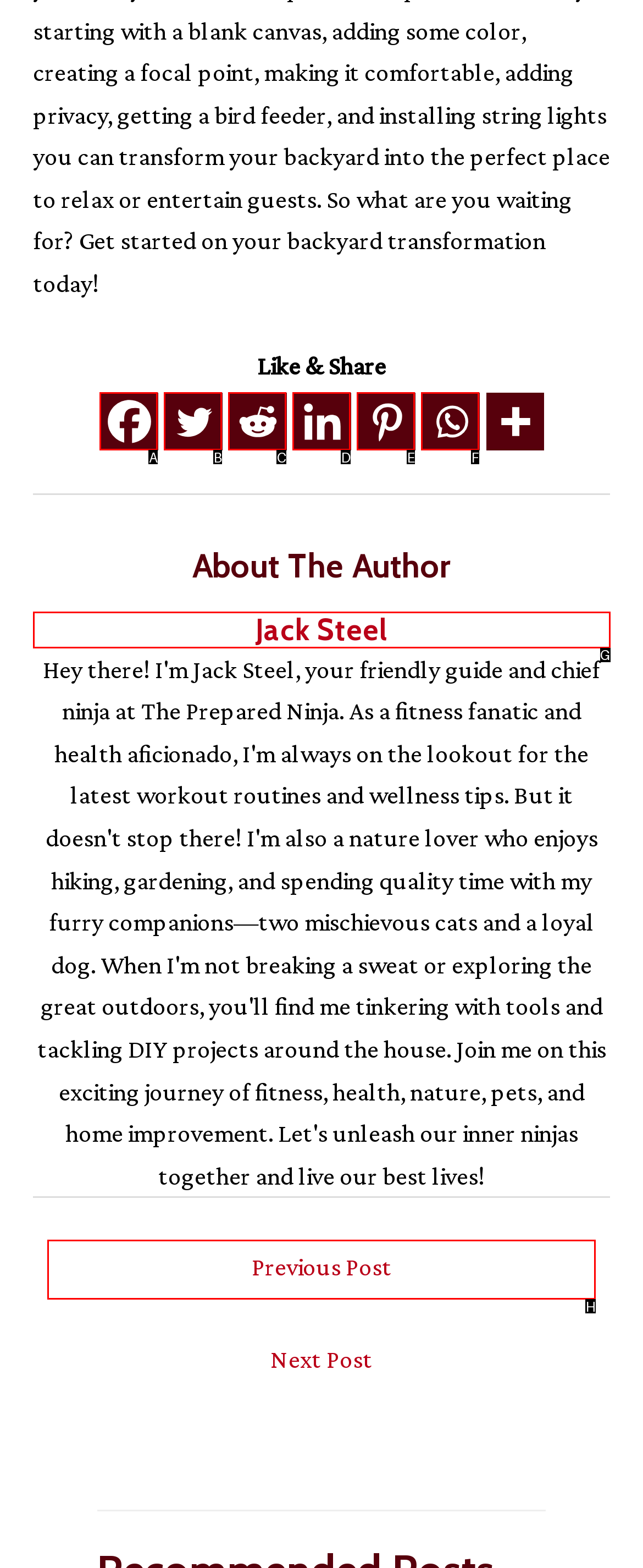Select the HTML element that corresponds to the description: aria-label="Twitter" title="Twitter". Reply with the letter of the correct option.

B